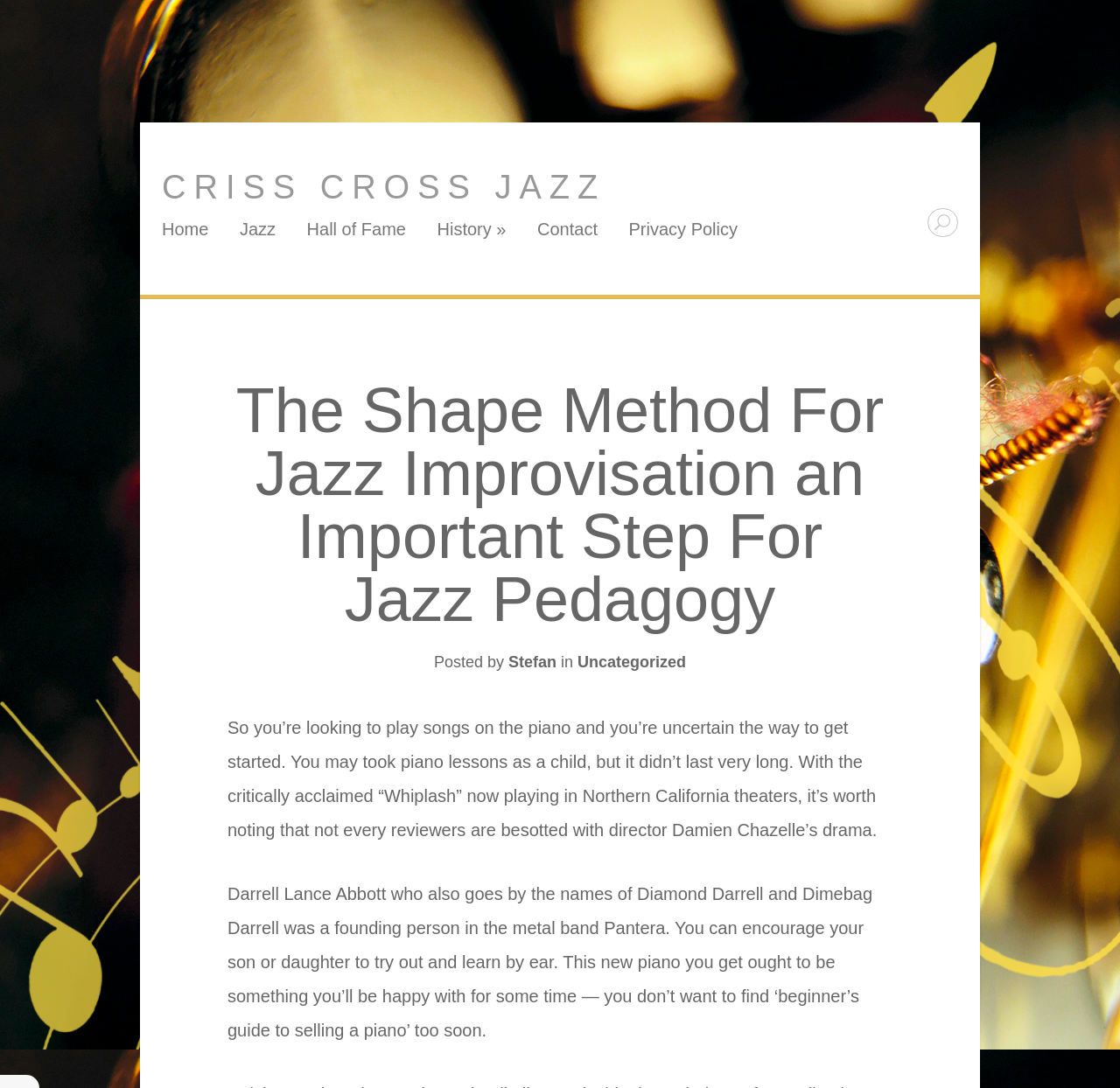Identify the bounding box coordinates of the region I need to click to complete this instruction: "Click on the 'Stefan' link".

[0.454, 0.6, 0.497, 0.617]